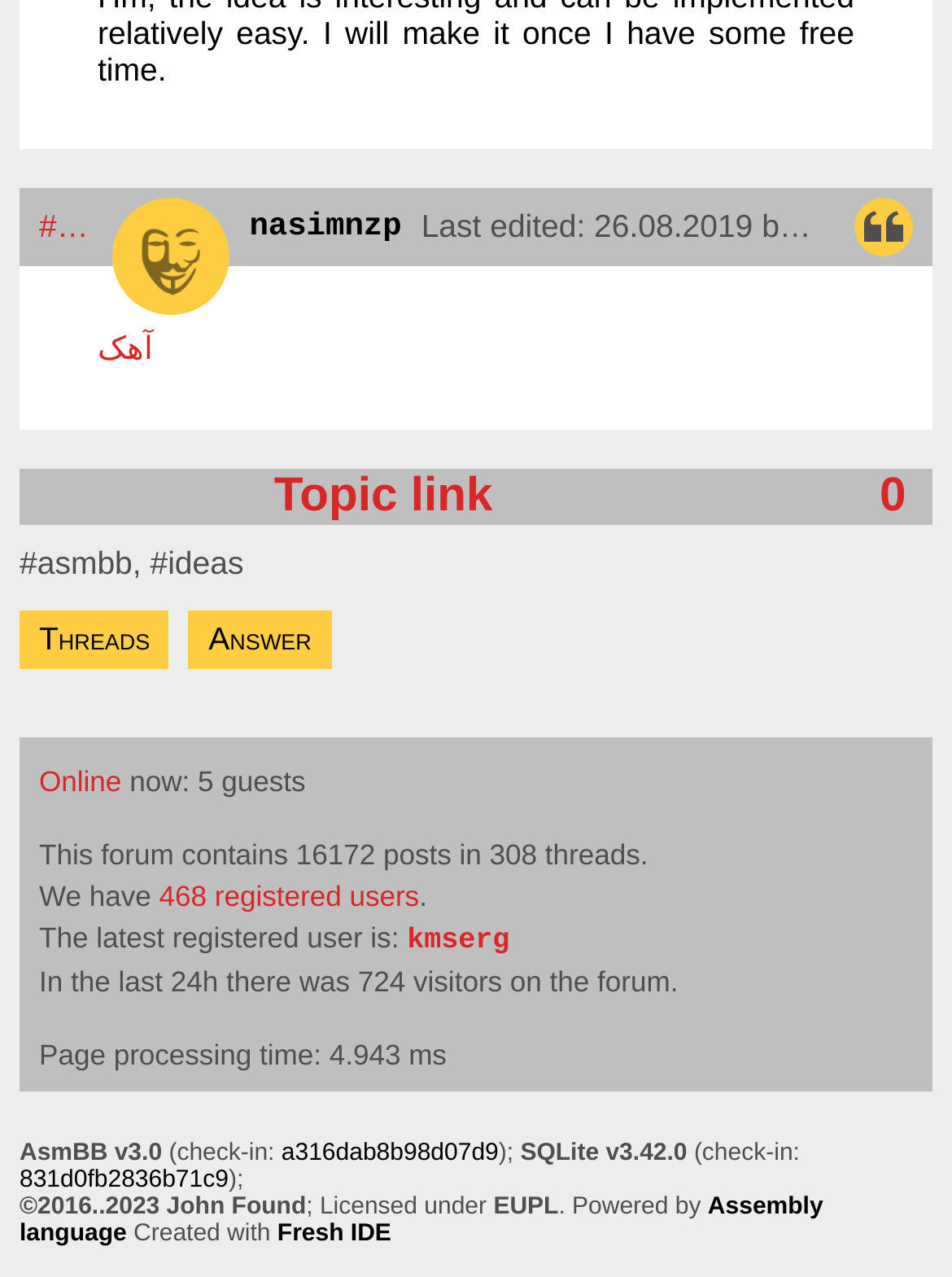Locate the UI element described as follows: "in Coffeescript". Return the bounding box coordinates as four float numbers between 0 and 1 in the order [left, top, right, bottom].

None